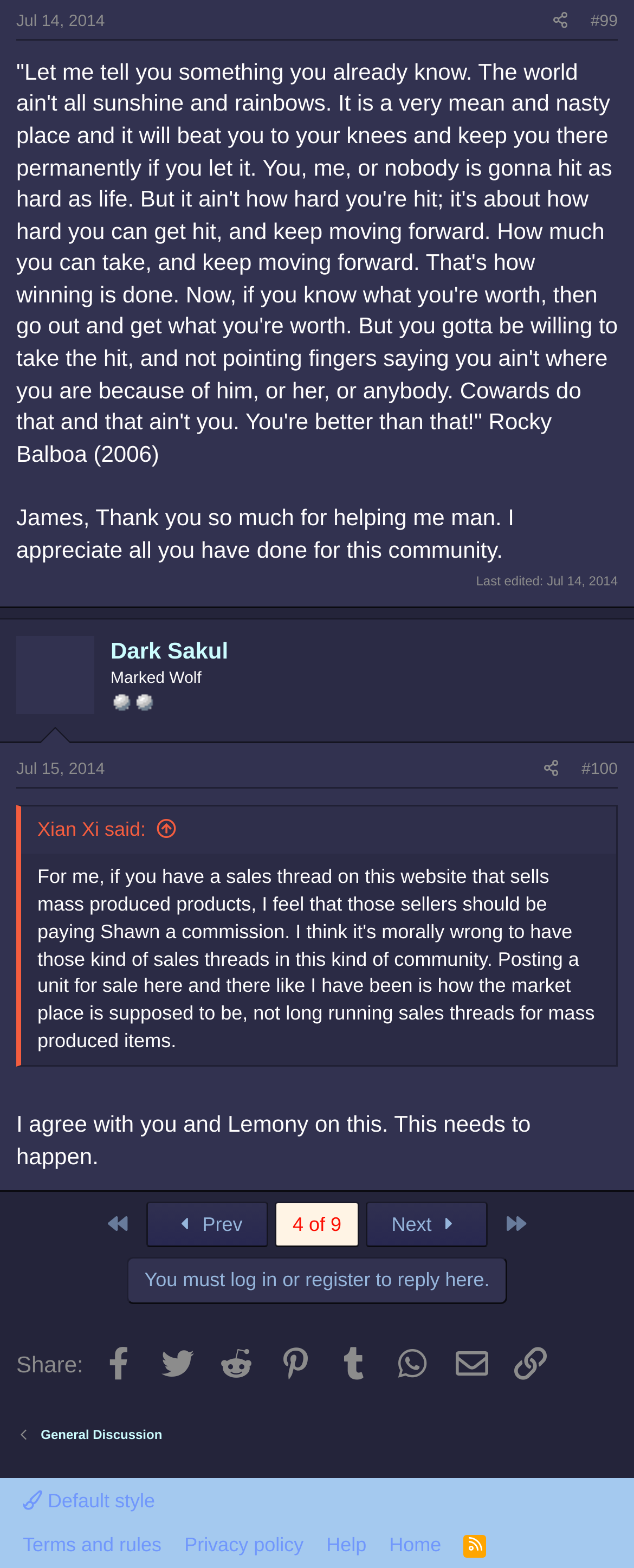What is the purpose of the 'Share:' section?
Refer to the image and give a detailed answer to the question.

The 'Share:' section, located at the bottom of the page, provides links to various social media platforms, including Facebook, Twitter, and Reddit, among others. The purpose of this section is to allow users to share content from the webpage on these platforms.